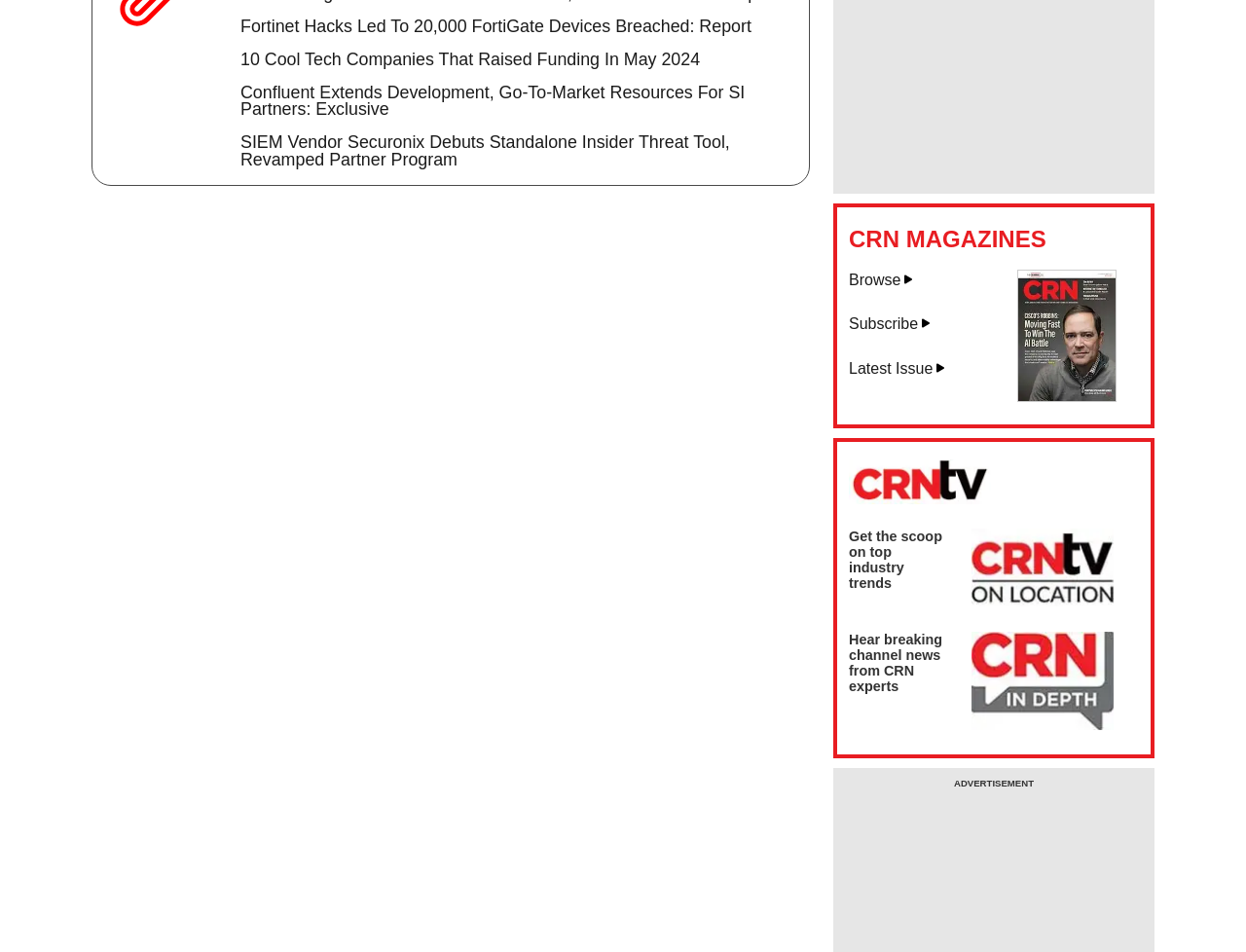Show the bounding box coordinates for the HTML element as described: "title="Navigate to homepage"".

[0.08, 0.393, 0.158, 0.404]